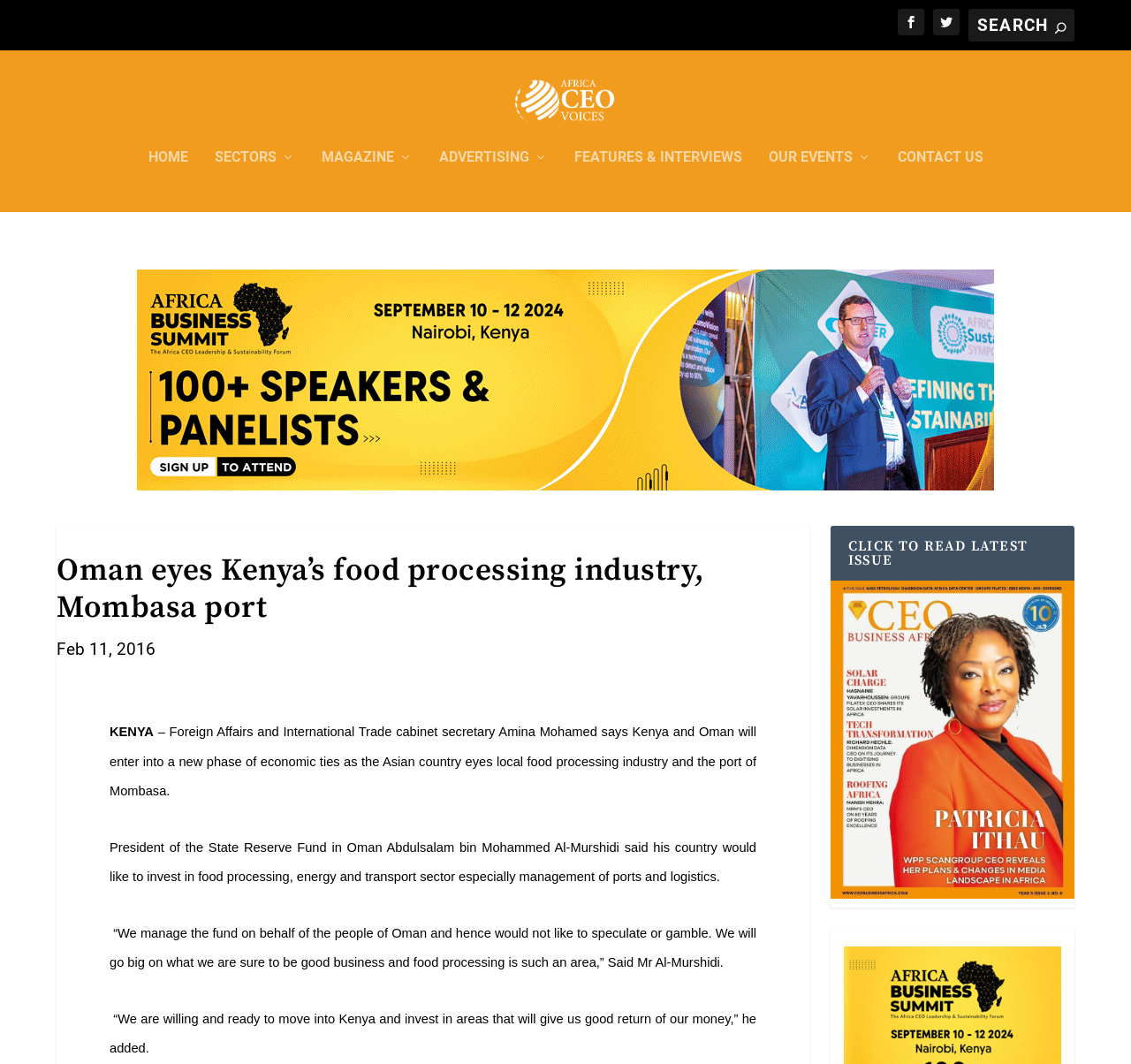Construct a comprehensive caption that outlines the webpage's structure and content.

The webpage appears to be an article from Africa CEO Voices, with a focus on international trade and economic ties between Kenya and Oman. At the top of the page, there are several links and icons, including a search bar with a magnifying glass icon, and links to various sections of the website, such as "HOME", "SECTORS", "MAGAZINE", and "CONTACT US". 

Below these links, there is a large advertisement banner that spans most of the width of the page. 

The main article is titled "Oman eyes Kenya’s food processing industry, Mombasa port" and is dated February 11, 2016. The article begins with a brief summary of the content, mentioning Kenya's Foreign Affairs and International Trade cabinet secretary Amina Mohamed and Oman's interest in investing in Kenya's food processing industry and the port of Mombasa.

The article then quotes the President of the State Reserve Fund in Oman, Abdulsalam bin Mohammed Al-Murshidi, discussing Oman's investment plans in Kenya, including food processing, energy, and transport sectors. 

On the right side of the page, there is a call-to-action heading "CLICK TO READ LATEST ISSUE" with a link to access the latest issue of the magazine.